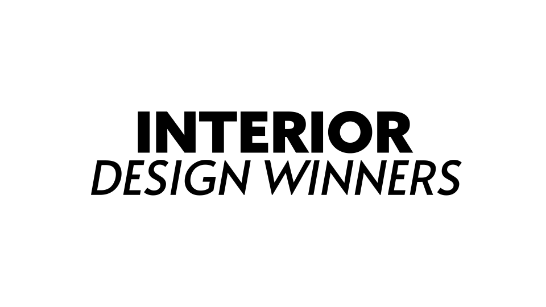Describe every aspect of the image in detail.

The image prominently features the phrase "INTERIOR DESIGN WINNERS" in a bold and dynamic typography. The design emphasizes excellence in the field of interior design, suggesting recognition and celebration of outstanding work and creativity in this area. This visual serves not only as a title but also conveys a sense of prestige associated with winning in the competitive landscape of interior design. The use of clean lines and contrasting weights in the text adds to its visual appeal, making it a striking highlight for the associated content on the webpage, which focuses on the "Penthouse 59 residential penthouse" project by Marie Laurent.